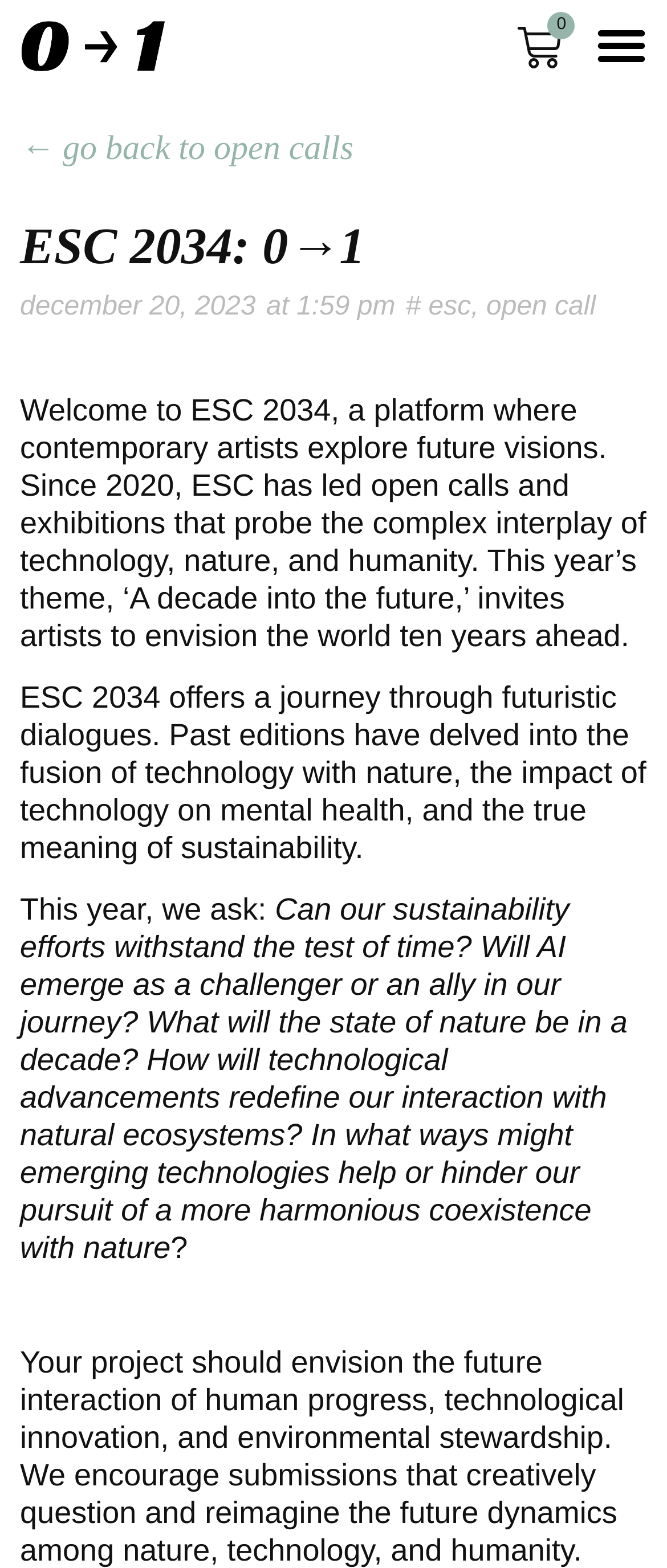Construct a thorough caption encompassing all aspects of the webpage.

The webpage is a platform for contemporary artists to explore future visions, specifically for ESC 2034. At the top left, there is a link to the homepage, and next to it, a link to the cart with a shopping bag icon. On the top right, there is a menu toggle button. 

Below the top navigation, there is a heading "ESC 2034: 0→1" that spans almost the entire width of the page. Underneath the heading, there are two time elements, one showing the date "December 20, 2023" and the other showing the time "1:59 pm". 

To the right of the time elements, there is a hashtag symbol followed by two links, "esc" and "open call", separated by a comma. 

Below these elements, there is a paragraph of text that welcomes users to ESC 2034, explaining the platform's purpose and its history since 2020. 

The next paragraph describes the theme of ESC 2034, "A decade into the future", and how it invites artists to envision the world ten years ahead. 

The following paragraph discusses the past editions of ESC, which have explored the fusion of technology with nature, the impact of technology on mental health, and the true meaning of sustainability. 

Finally, there is a question "This year, we ask:" followed by a series of questions that explore the relationship between technology, nature, and humanity in the future.